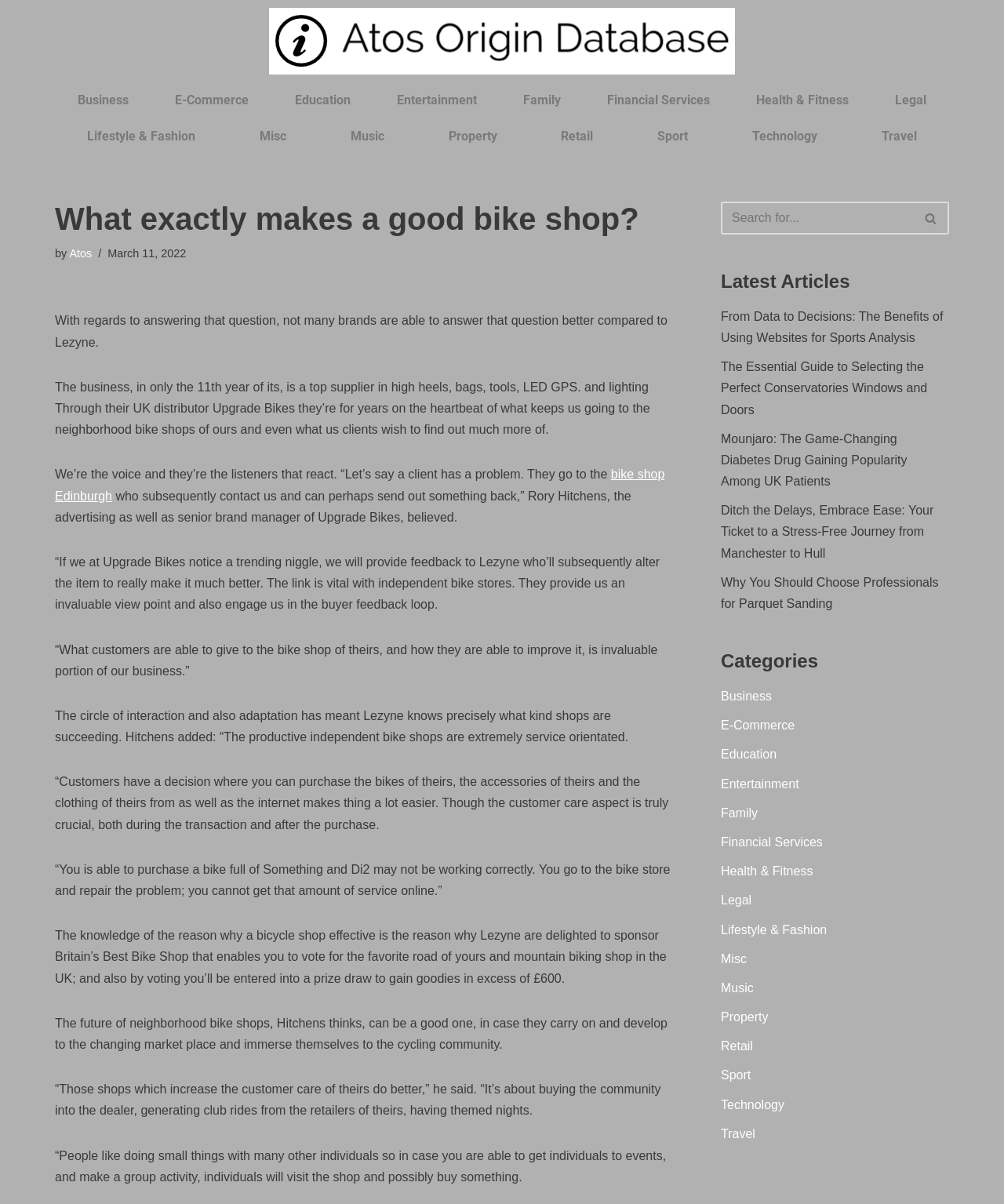Identify the primary heading of the webpage and provide its text.

What exactly makes a good bike shop?